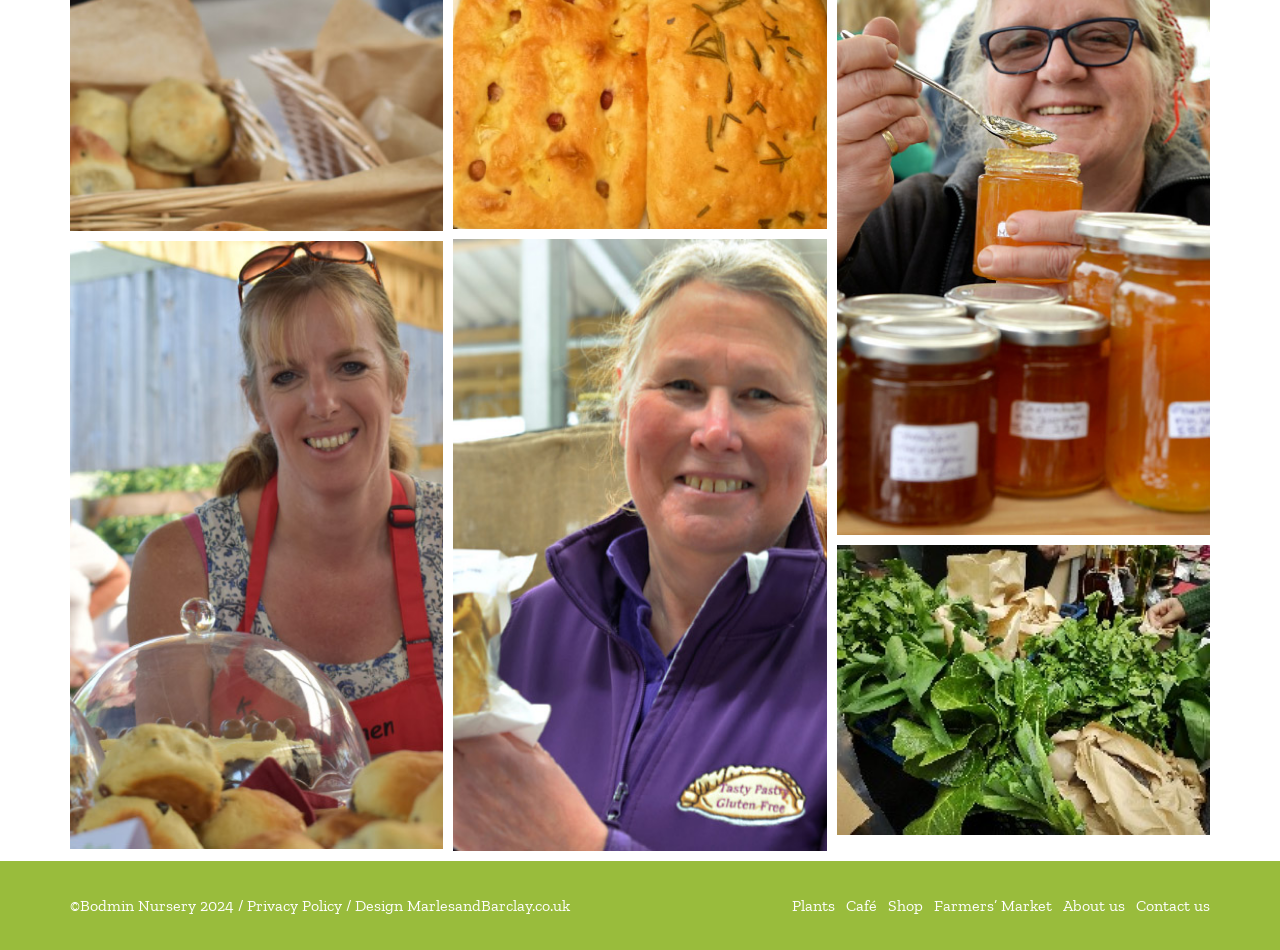Could you determine the bounding box coordinates of the clickable element to complete the instruction: "read privacy policy"? Provide the coordinates as four float numbers between 0 and 1, i.e., [left, top, right, bottom].

[0.193, 0.943, 0.267, 0.963]